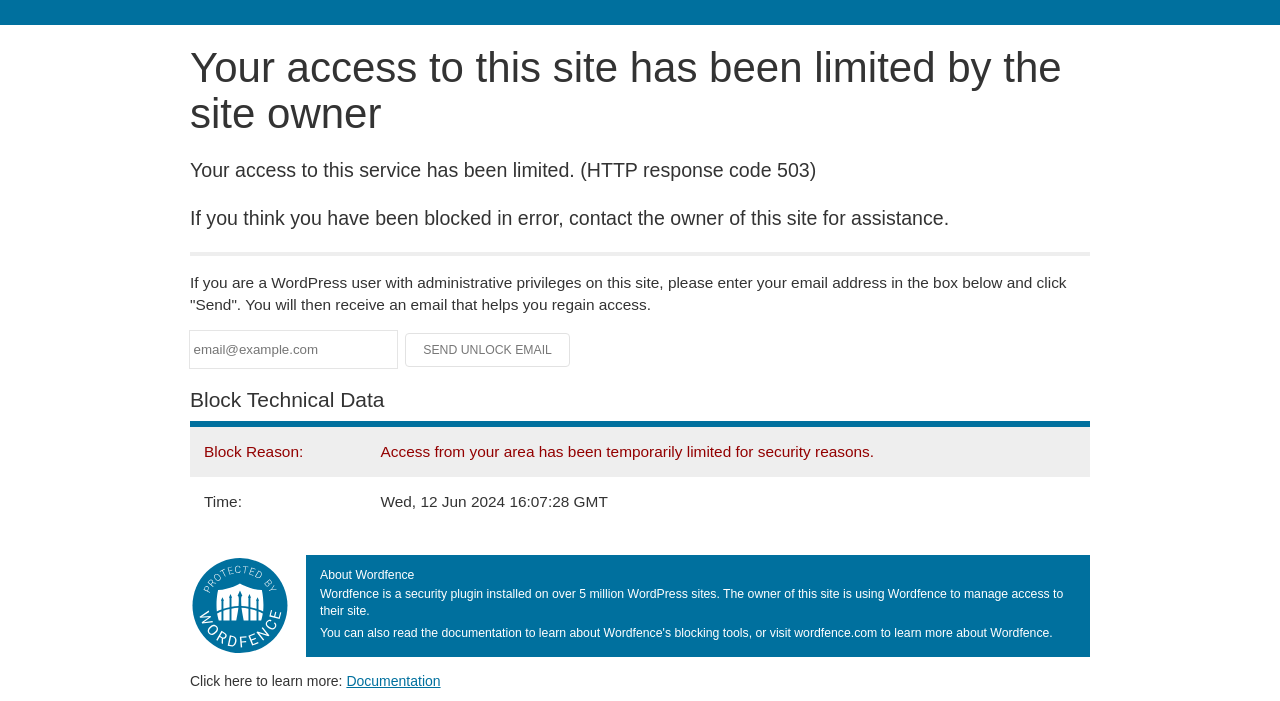Please find the bounding box coordinates (top-left x, top-left y, bottom-right x, bottom-right y) in the screenshot for the UI element described as follows: name="email" placeholder="email@example.com"

[0.148, 0.472, 0.31, 0.525]